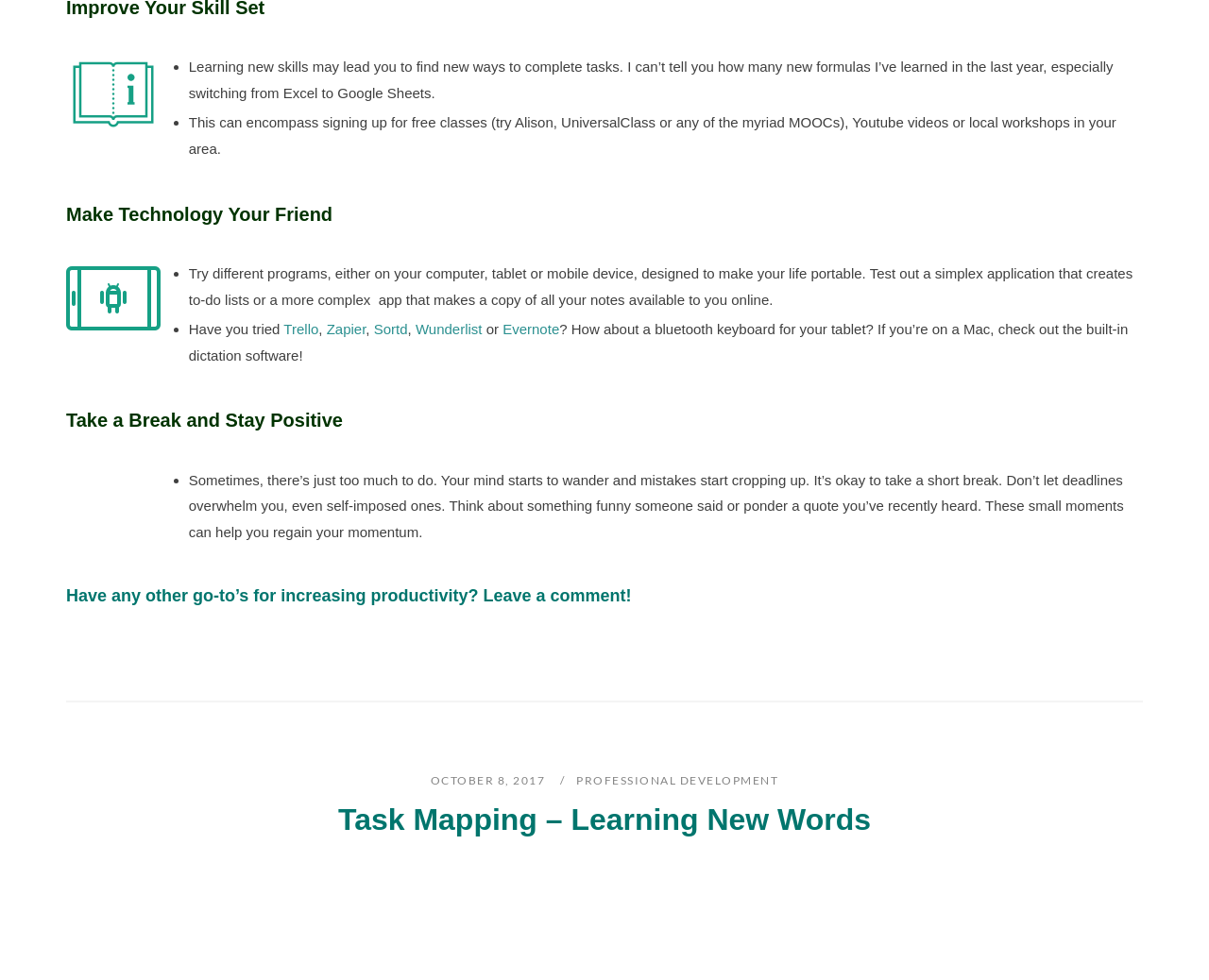Can you identify the bounding box coordinates of the clickable region needed to carry out this instruction: 'Explore the link to OCTOBER 8, 2017'? The coordinates should be four float numbers within the range of 0 to 1, stated as [left, top, right, bottom].

[0.356, 0.789, 0.454, 0.803]